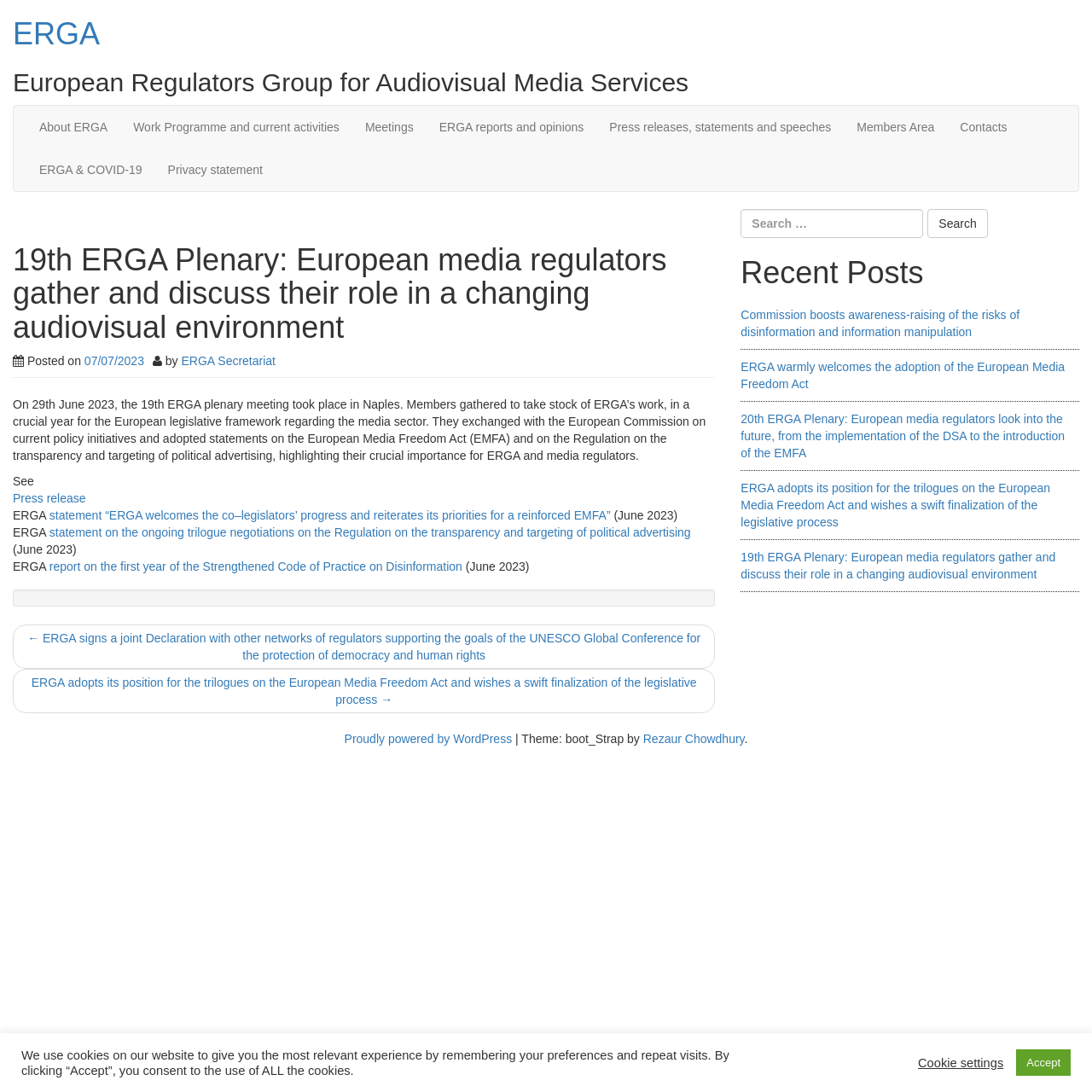Identify the bounding box coordinates of the element to click to follow this instruction: 'Check out the 'Recent Posts''. Ensure the coordinates are four float values between 0 and 1, provided as [left, top, right, bottom].

None